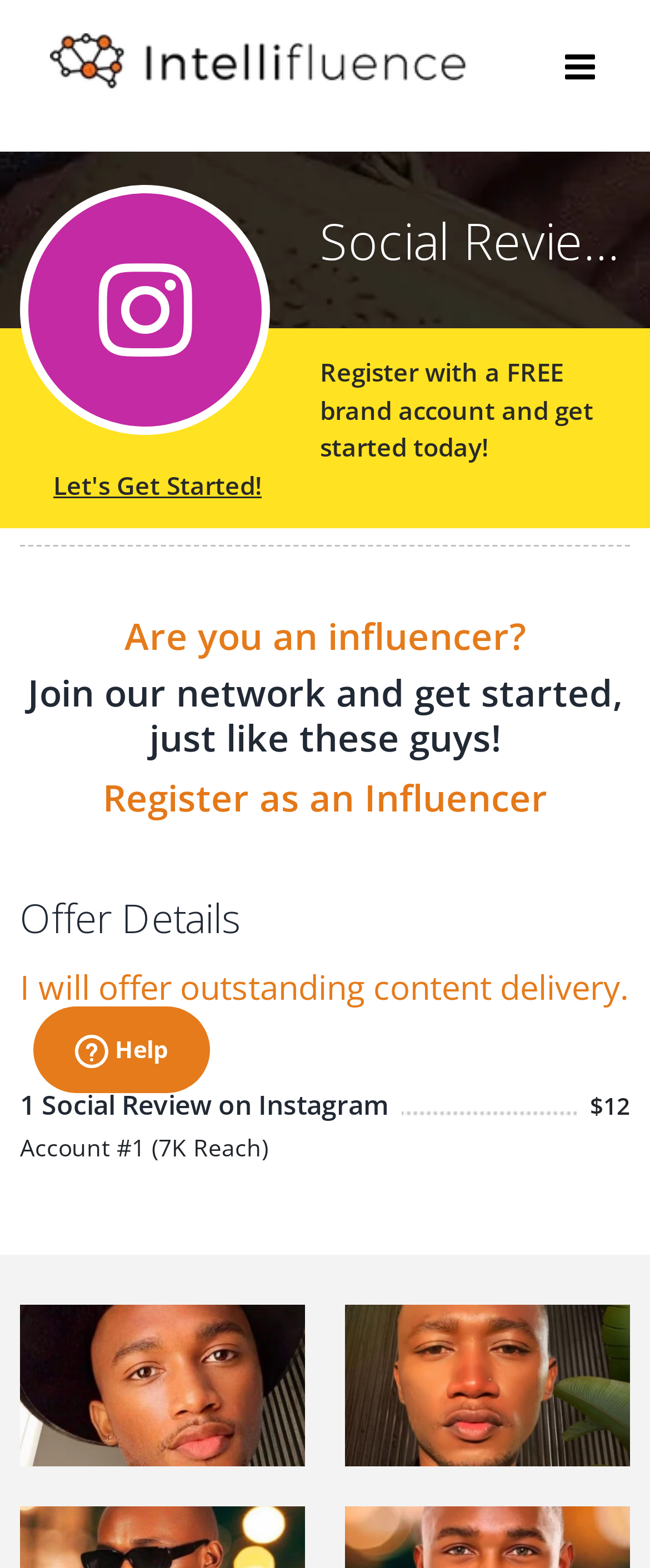How many thumbnails are displayed on the webpage?
Please give a detailed answer to the question using the information shown in the image.

There are two image elements on the webpage, labeled as 'Thumbnail 1' and 'Thumbnail 2', suggesting that there are two thumbnails displayed.